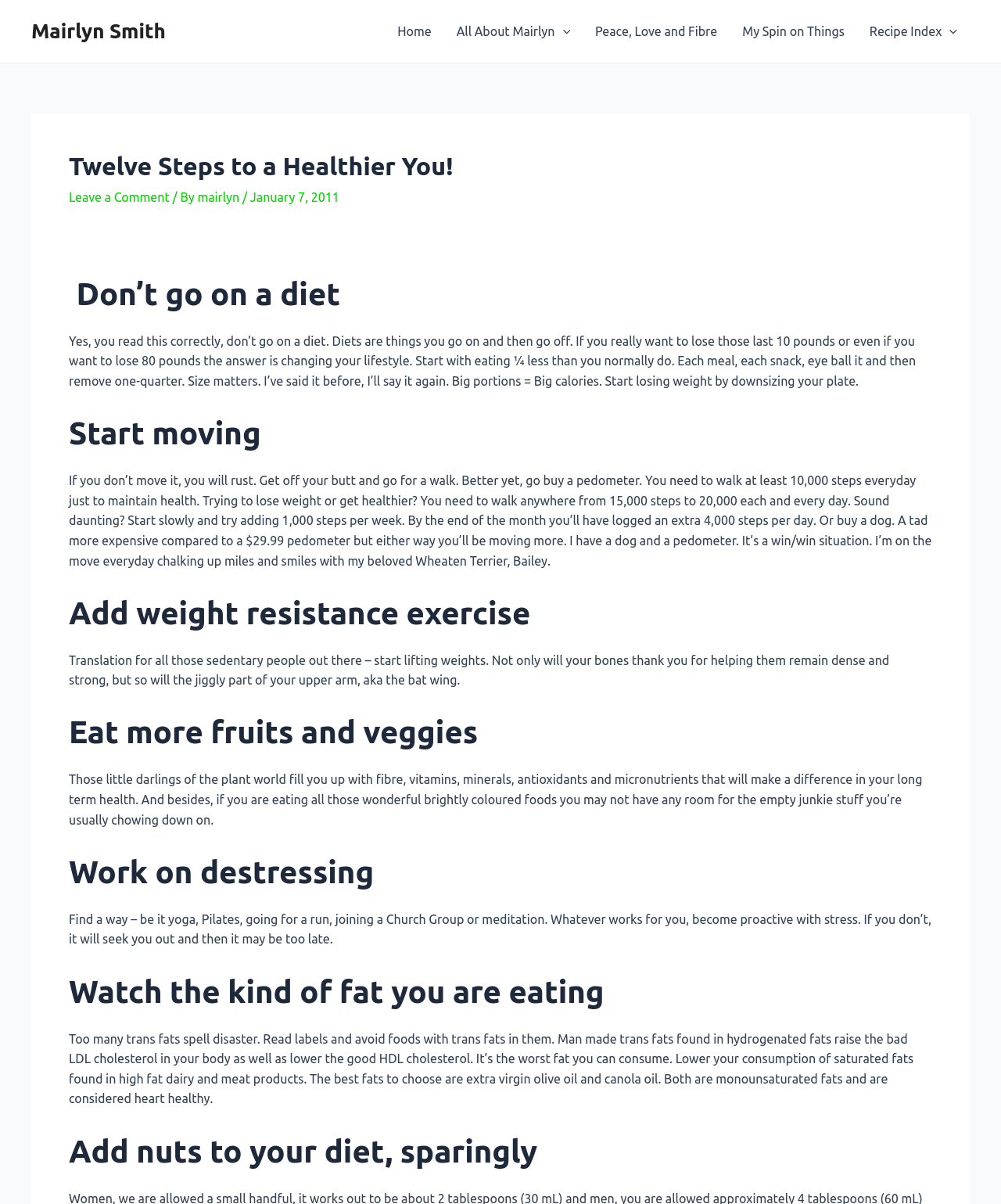Determine the bounding box coordinates for the element that should be clicked to follow this instruction: "Search for something". The coordinates should be given as four float numbers between 0 and 1, in the format [left, top, right, bottom].

None